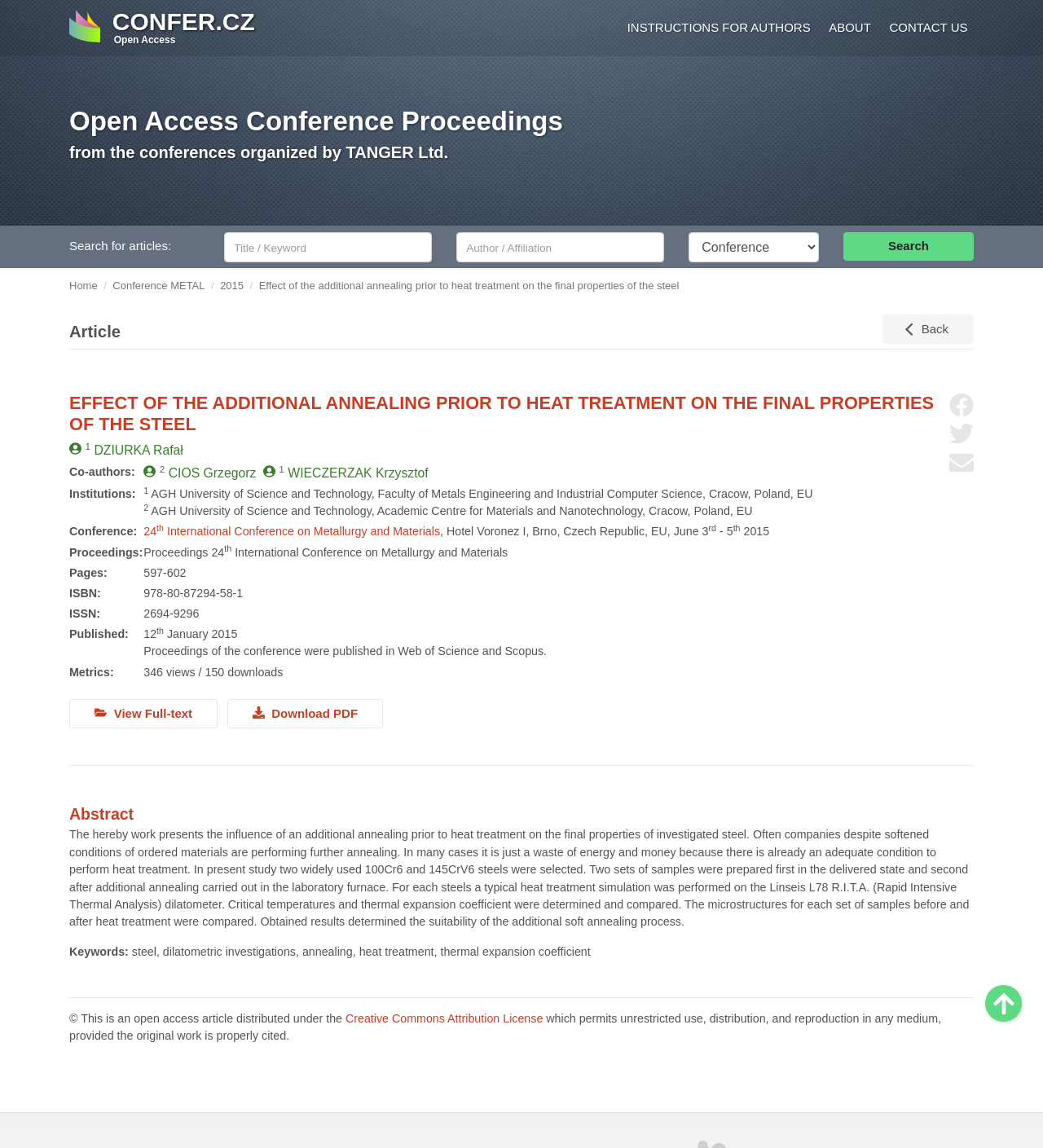Specify the bounding box coordinates of the region I need to click to perform the following instruction: "Share on Facebook". The coordinates must be four float numbers in the range of 0 to 1, i.e., [left, top, right, bottom].

[0.91, 0.342, 0.934, 0.363]